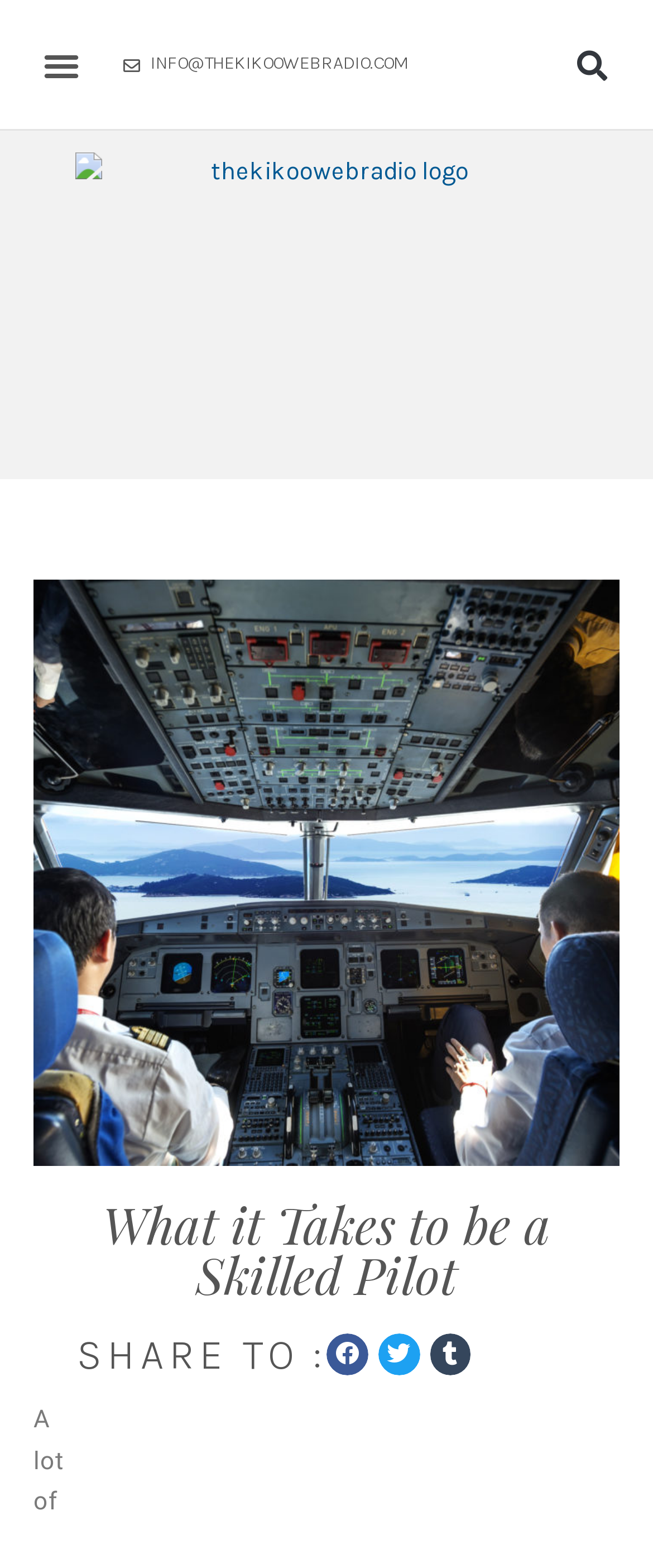Please reply with a single word or brief phrase to the question: 
What is the logo of the website?

thekikoowebradio logo